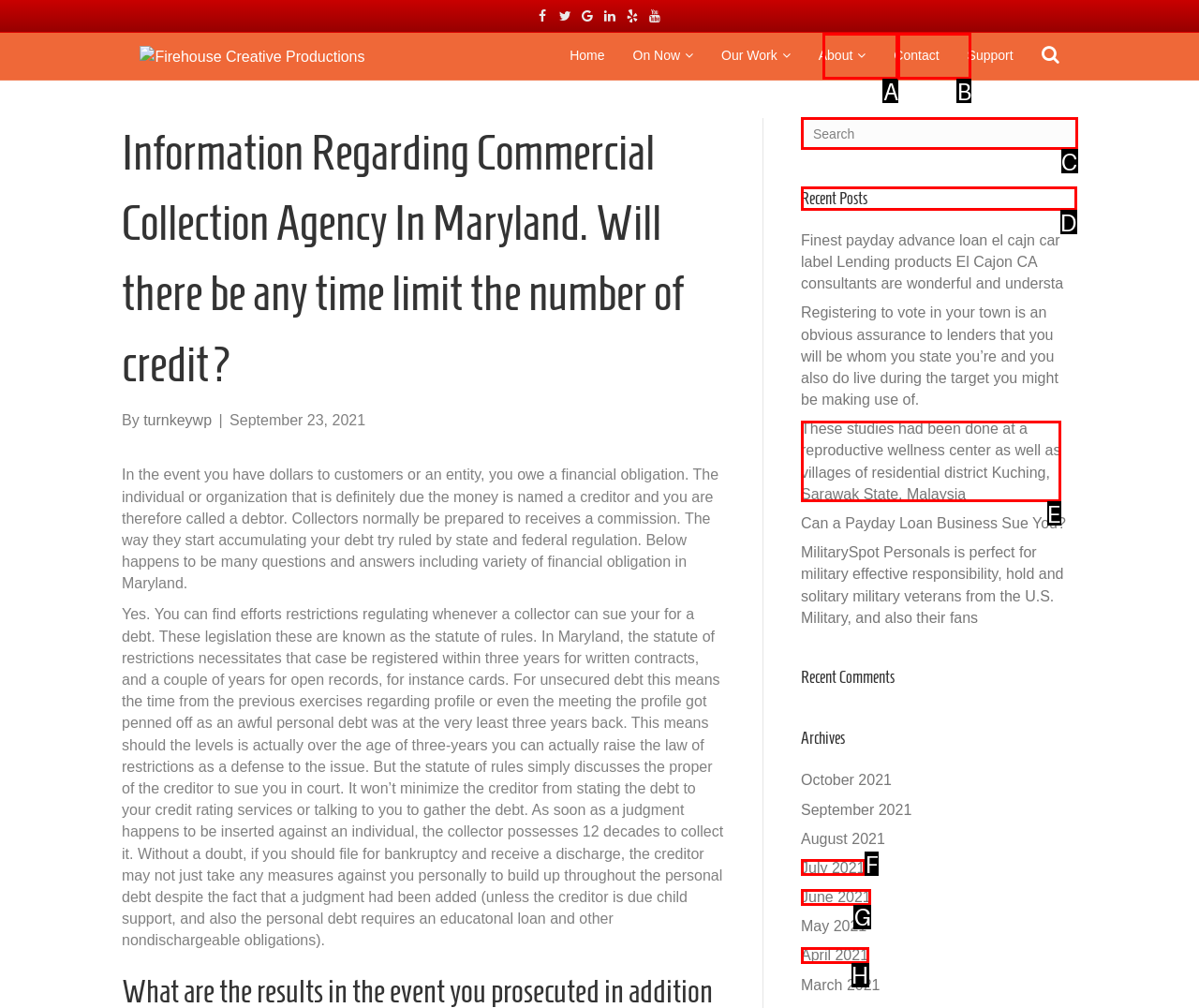Choose the letter of the option that needs to be clicked to perform the task: Read the 'Recent Posts'. Answer with the letter.

D